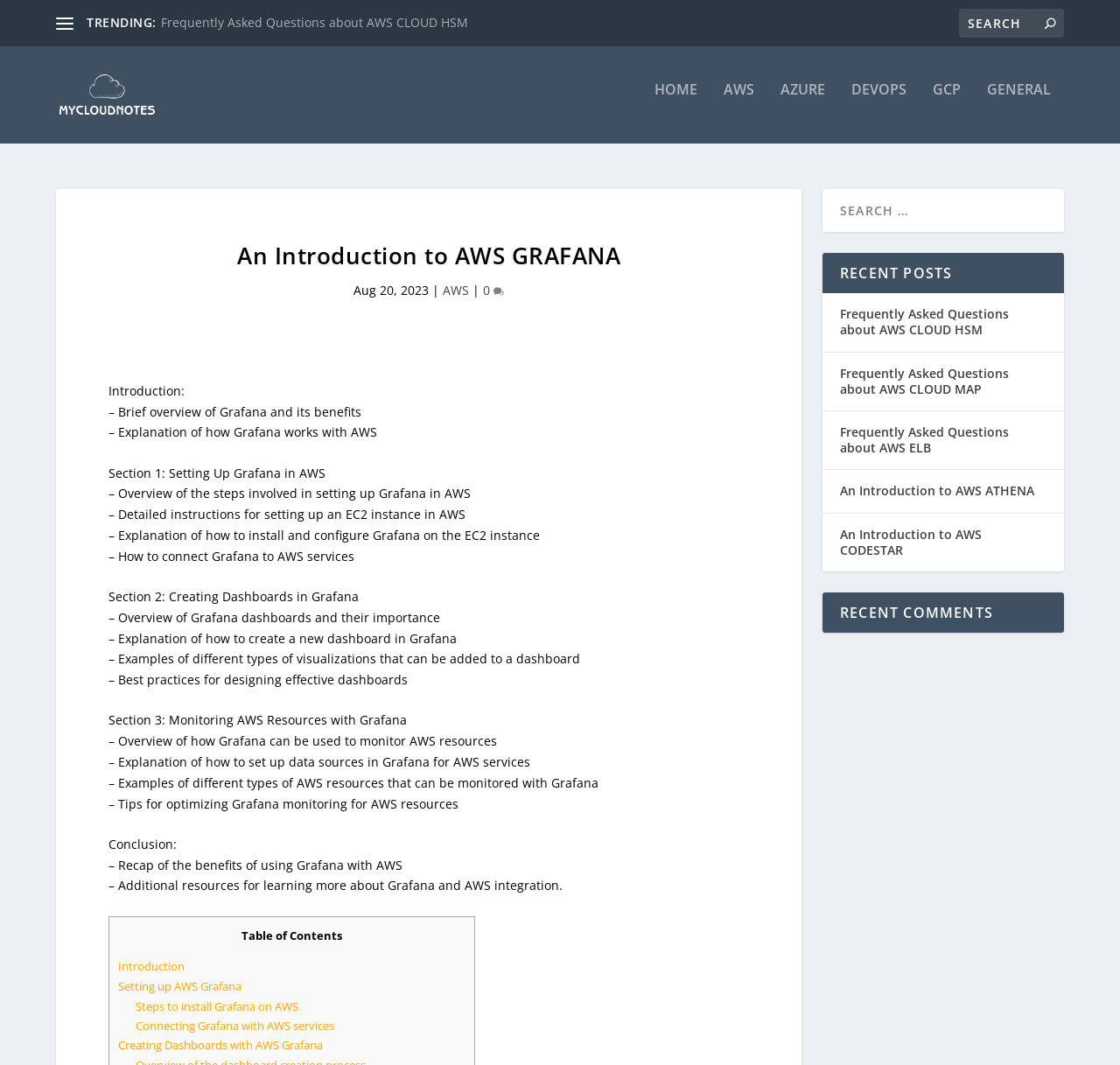Provide an in-depth description of the elements and layout of the webpage.

This webpage is about an introduction to AWS Grafana, a monitoring and visualization tool. At the top, there is a navigation bar with links to "HOME", "AWS", "AZURE", "DEVOPS", "GCP", and "GENERAL". Below the navigation bar, there is a search bar with a magnifying glass icon. 

On the left side, there is a section with a heading "TRENDING:" followed by a list of links to frequently asked questions about various AWS services. Below this section, there is a link to "AWS, GCP & Azure Notes" with an accompanying image.

The main content of the webpage is divided into sections, starting with an introduction to AWS Grafana, its benefits, and how it works with AWS. The introduction is followed by a series of sections, each focusing on a specific topic, such as setting up Grafana in AWS, creating dashboards, and monitoring AWS resources with Grafana. Each section has a heading and several paragraphs of text explaining the topic in detail.

On the right side, there is a section with a heading "RECENT POSTS" followed by a list of links to other articles, including introductions to various AWS services. Below this section, there is another section with a heading "RECENT COMMENTS".

At the bottom of the page, there is a table of contents with links to each section of the article.